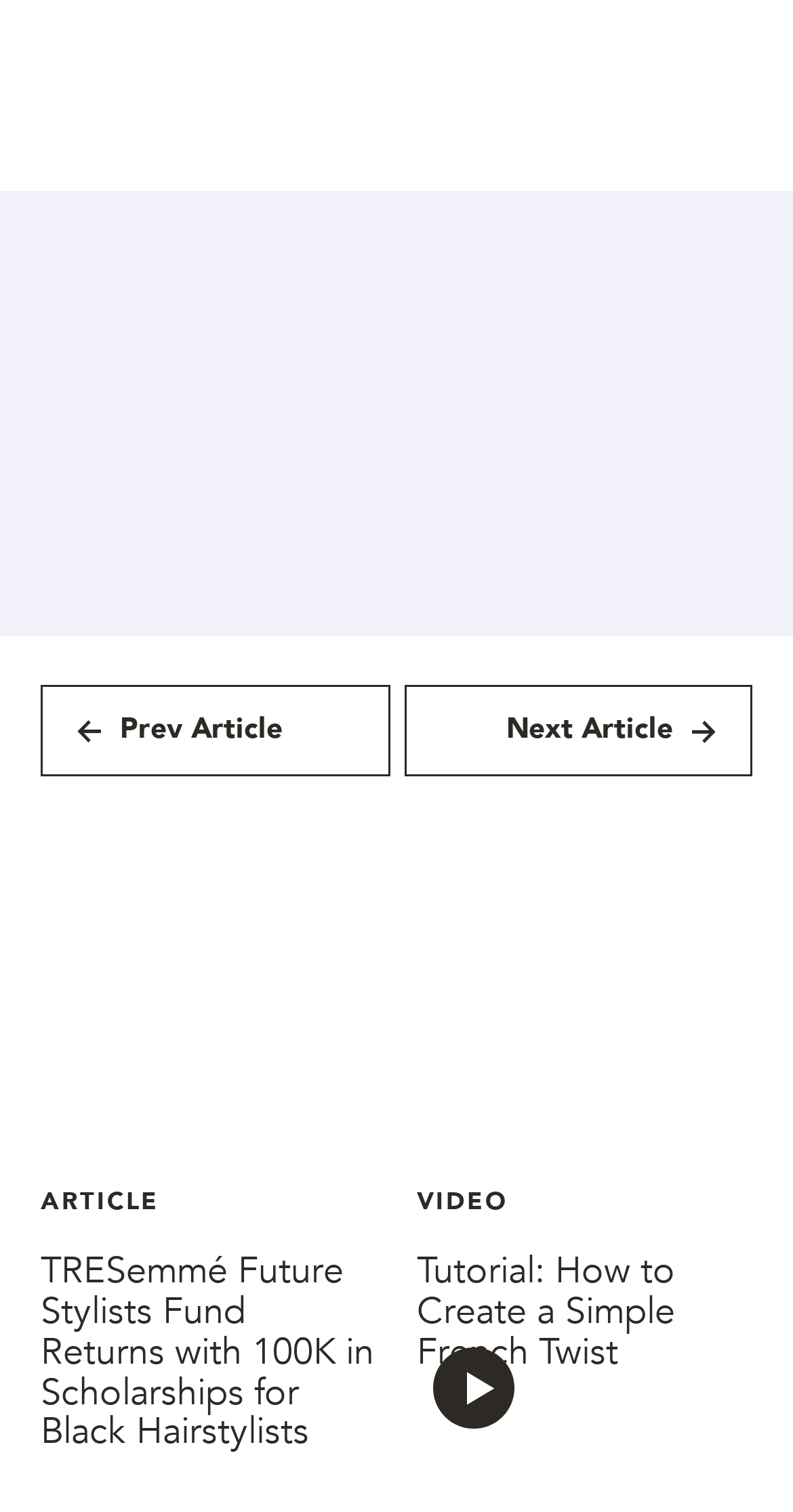How many articles are mentioned on the webpage?
Based on the screenshot, answer the question with a single word or phrase.

2